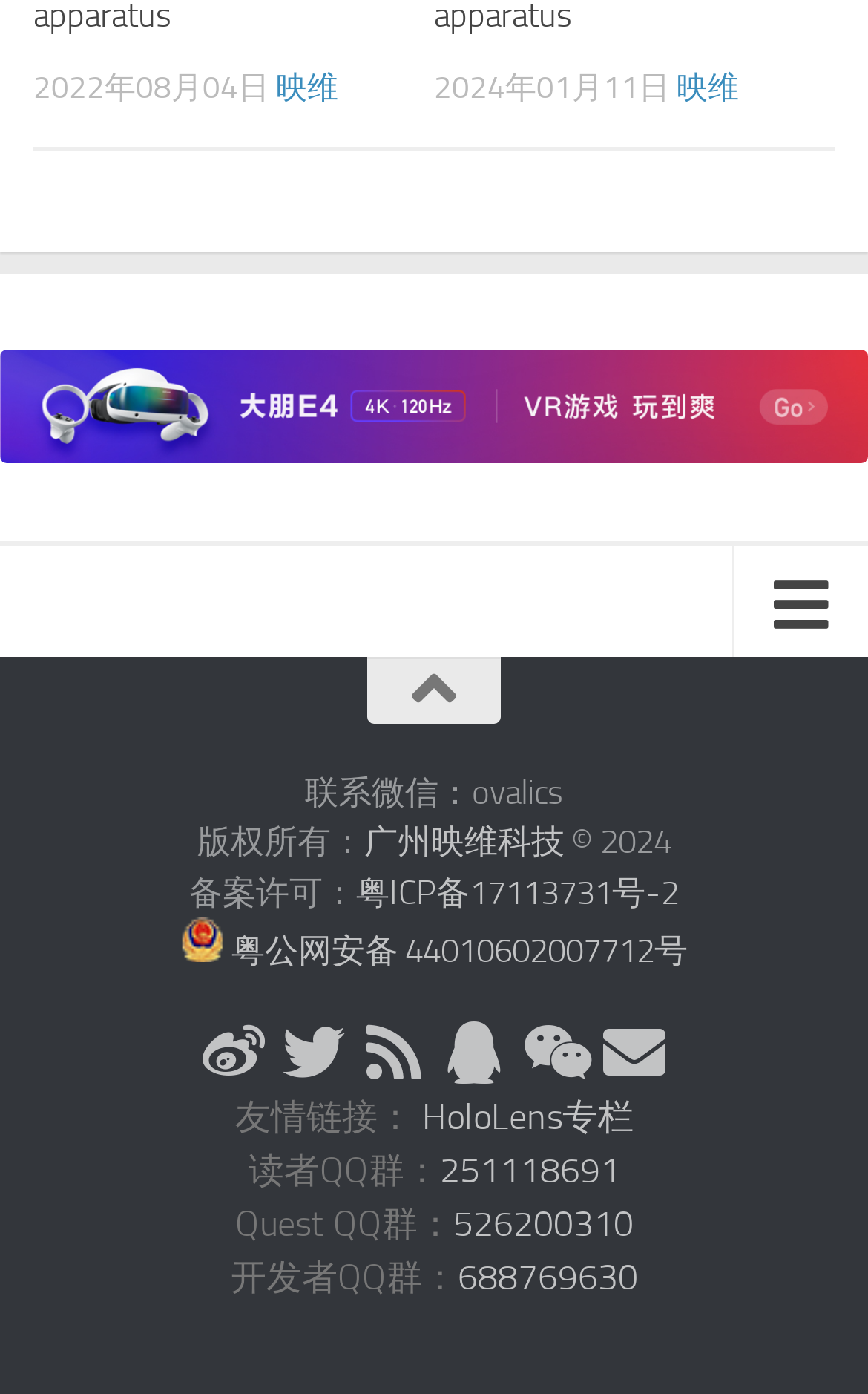Bounding box coordinates are specified in the format (top-left x, top-left y, bottom-right x, bottom-right y). All values are floating point numbers bounded between 0 and 1. Please provide the bounding box coordinate of the region this sentence describes: 粤公网安备 44010602007712号

[0.208, 0.668, 0.792, 0.697]